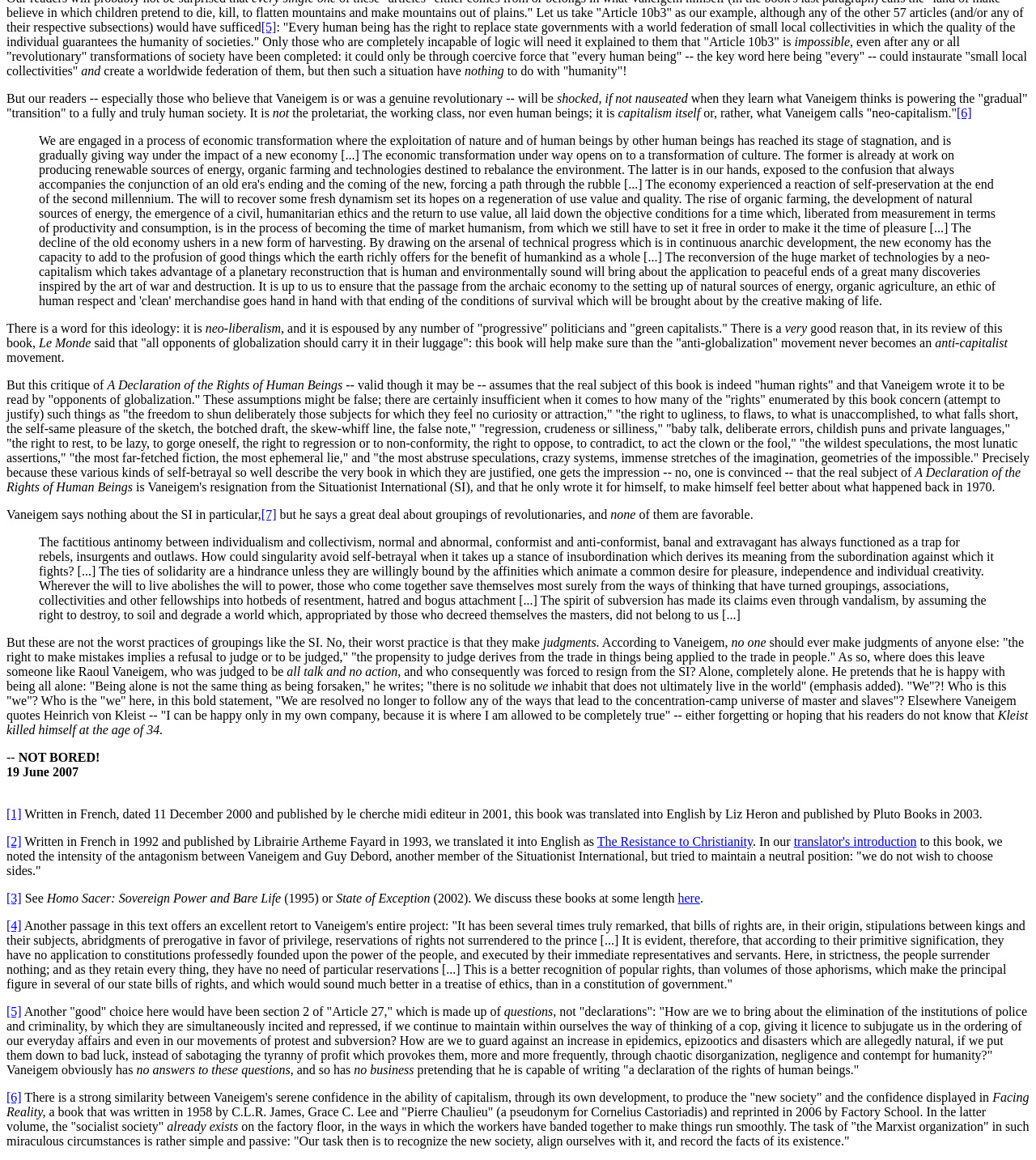Please identify the bounding box coordinates of the area I need to click to accomplish the following instruction: "Click the link to read more about Homo Sacer: Sovereign Power and Bare Life".

[0.045, 0.768, 0.271, 0.78]